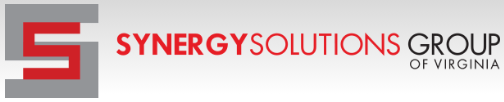Using the information from the screenshot, answer the following question thoroughly:
What region does the company focus on?

Below the main text, 'GROUP OF VIRGINIA' appears in a more understated font, indicating the regional focus of the company, which is Virginia.